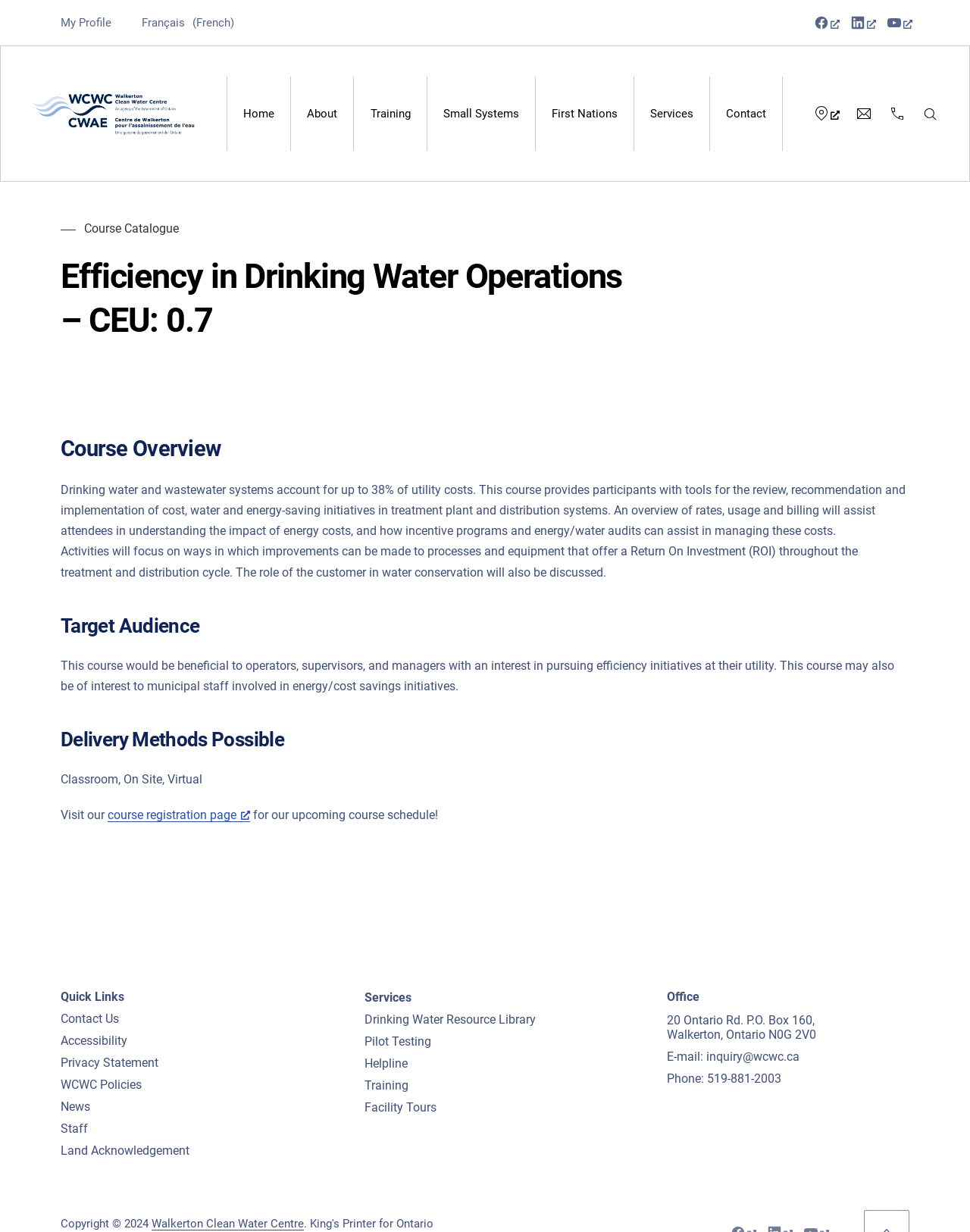Locate the bounding box coordinates of the area that needs to be clicked to fulfill the following instruction: "View all posts in Course Catalogue". The coordinates should be in the format of four float numbers between 0 and 1, namely [left, top, right, bottom].

[0.087, 0.18, 0.184, 0.191]